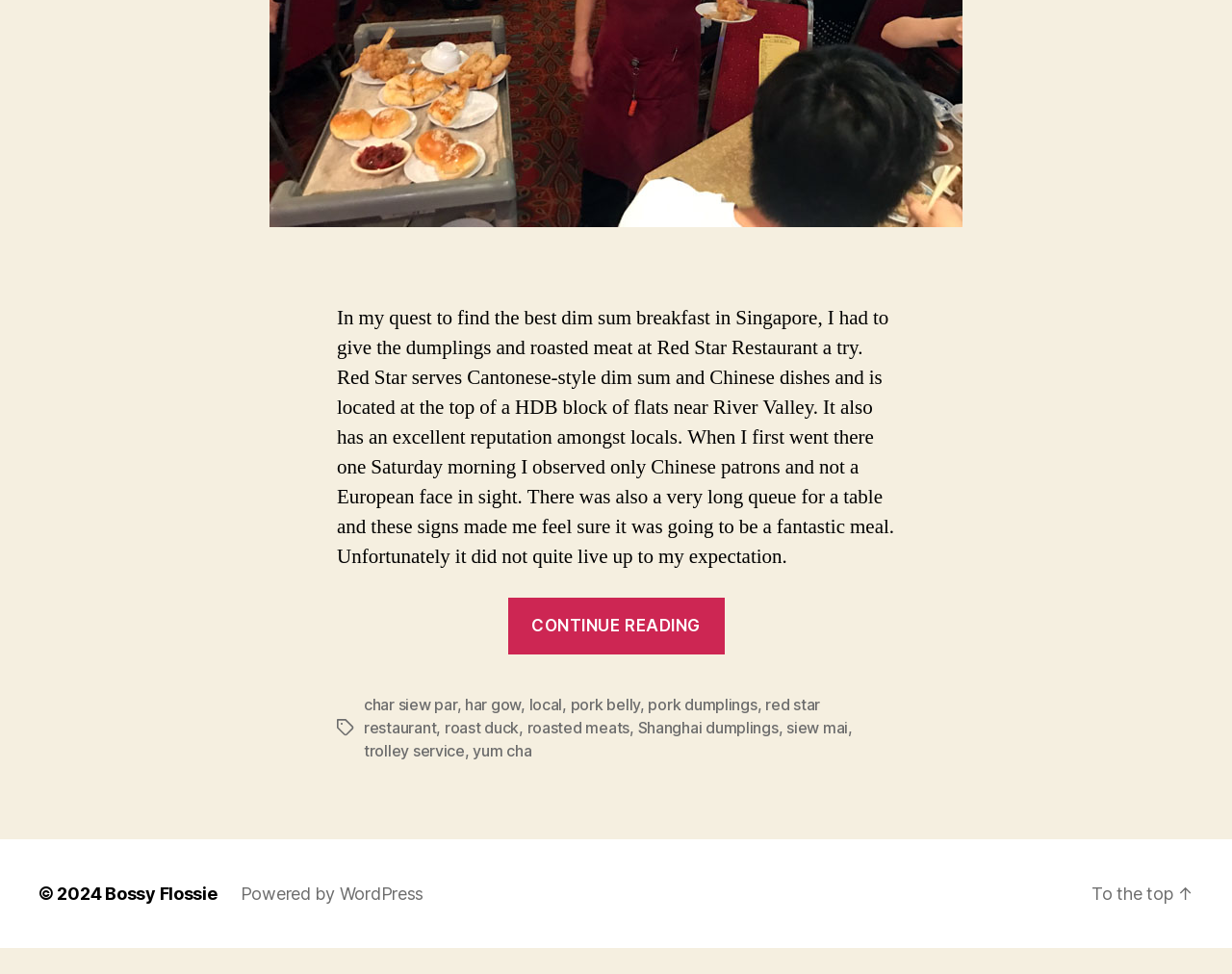Provide a short answer using a single word or phrase for the following question: 
What is the name of the author or website?

Bossy Flossie